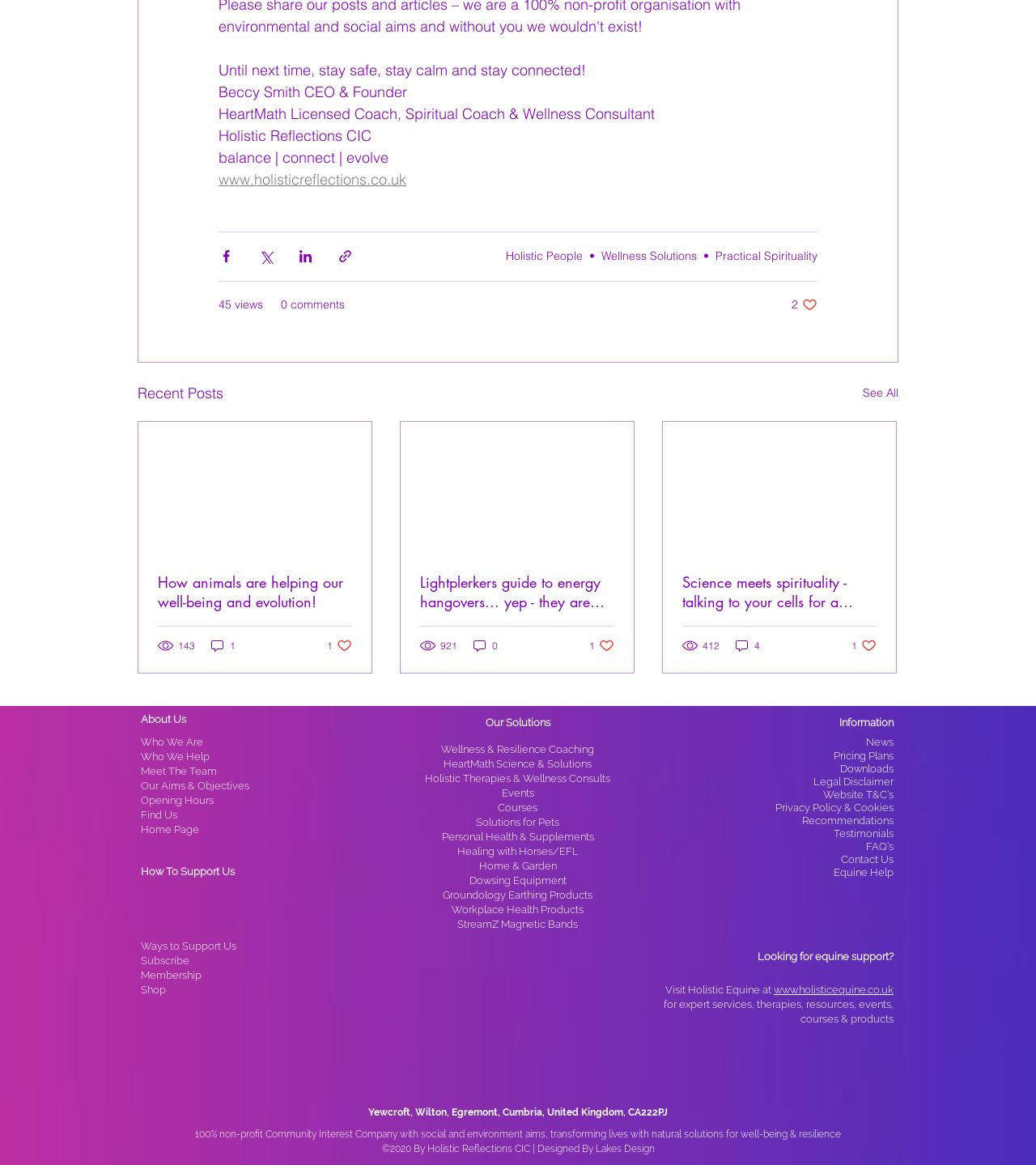Identify the bounding box coordinates of the clickable region necessary to fulfill the following instruction: "Read the recent post about animals helping our well-being and evolution". The bounding box coordinates should be four float numbers between 0 and 1, i.e., [left, top, right, bottom].

[0.152, 0.491, 0.34, 0.524]